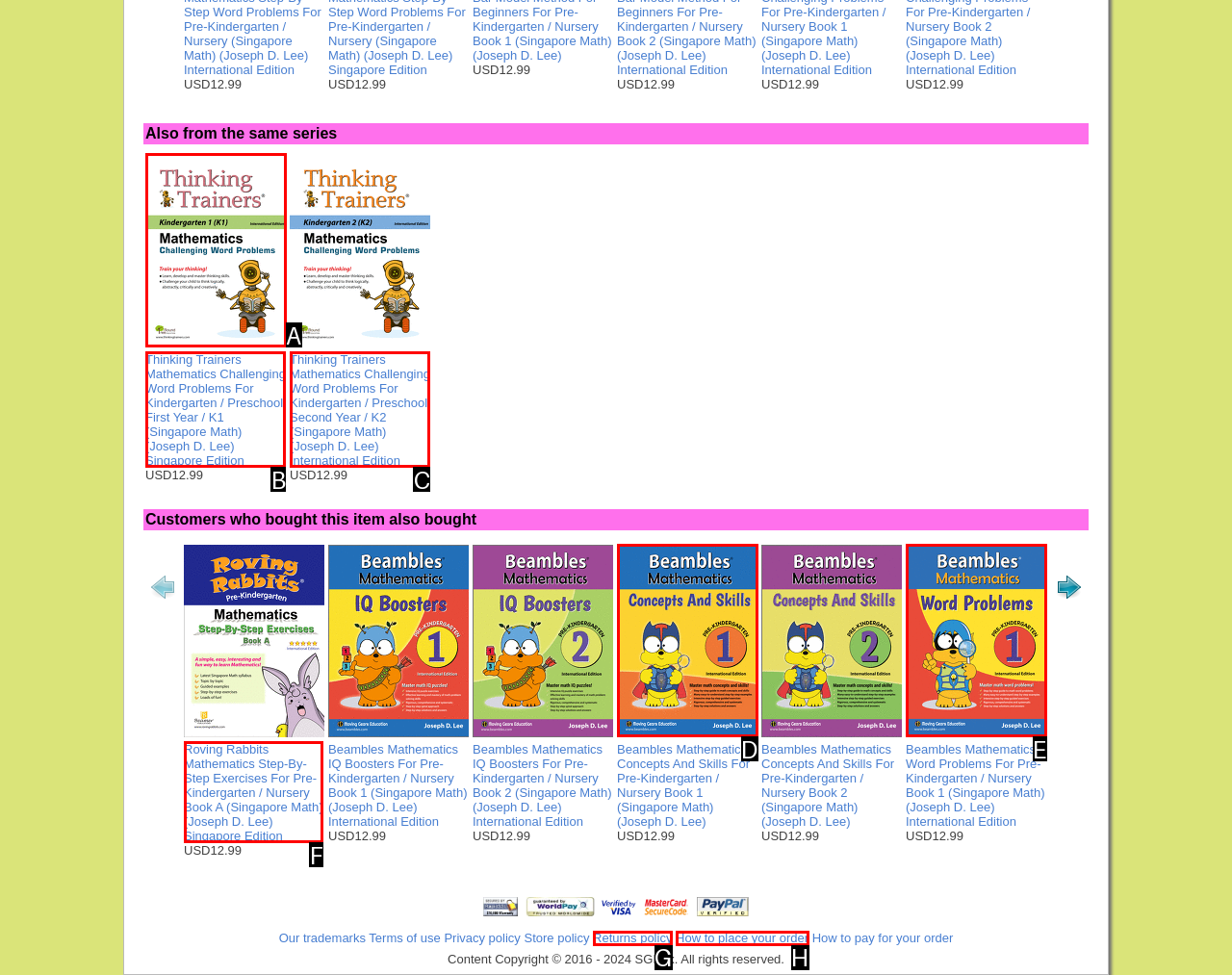To perform the task "View details of Beambles Mathematics Concepts And Skills Pre Kindergarten Book 1 Singapore Math International", which UI element's letter should you select? Provide the letter directly.

D